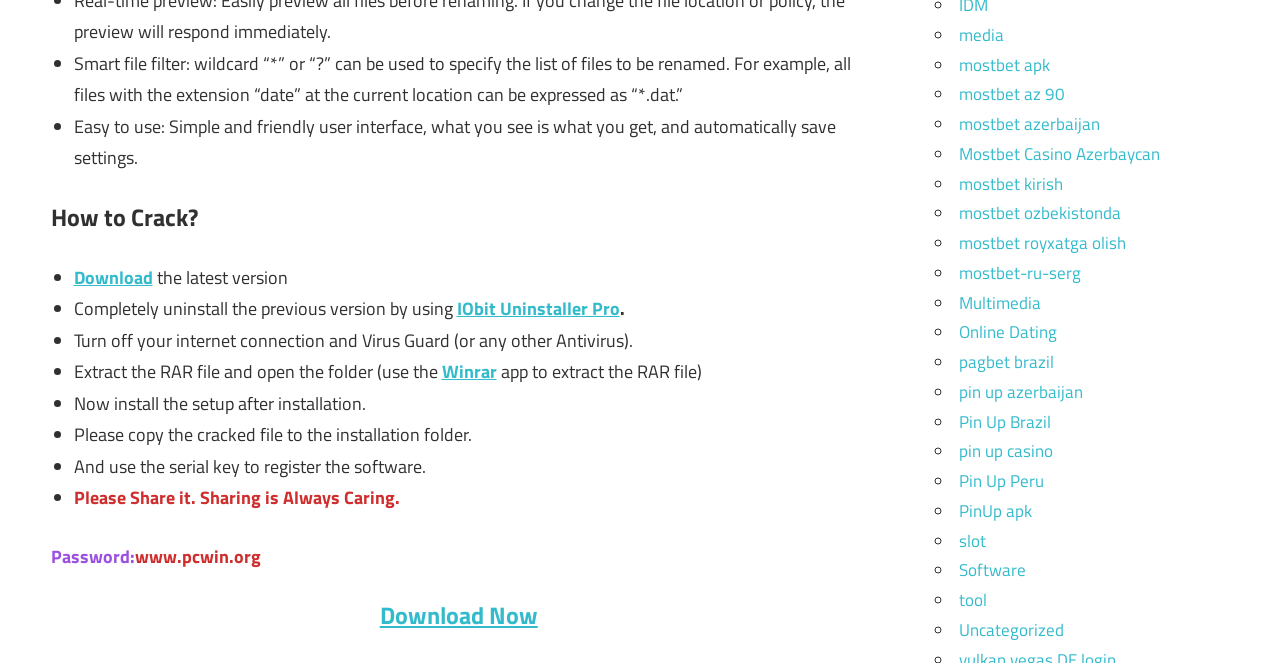What type of links are provided at the bottom of the webpage?
Refer to the image and provide a concise answer in one word or phrase.

Category links